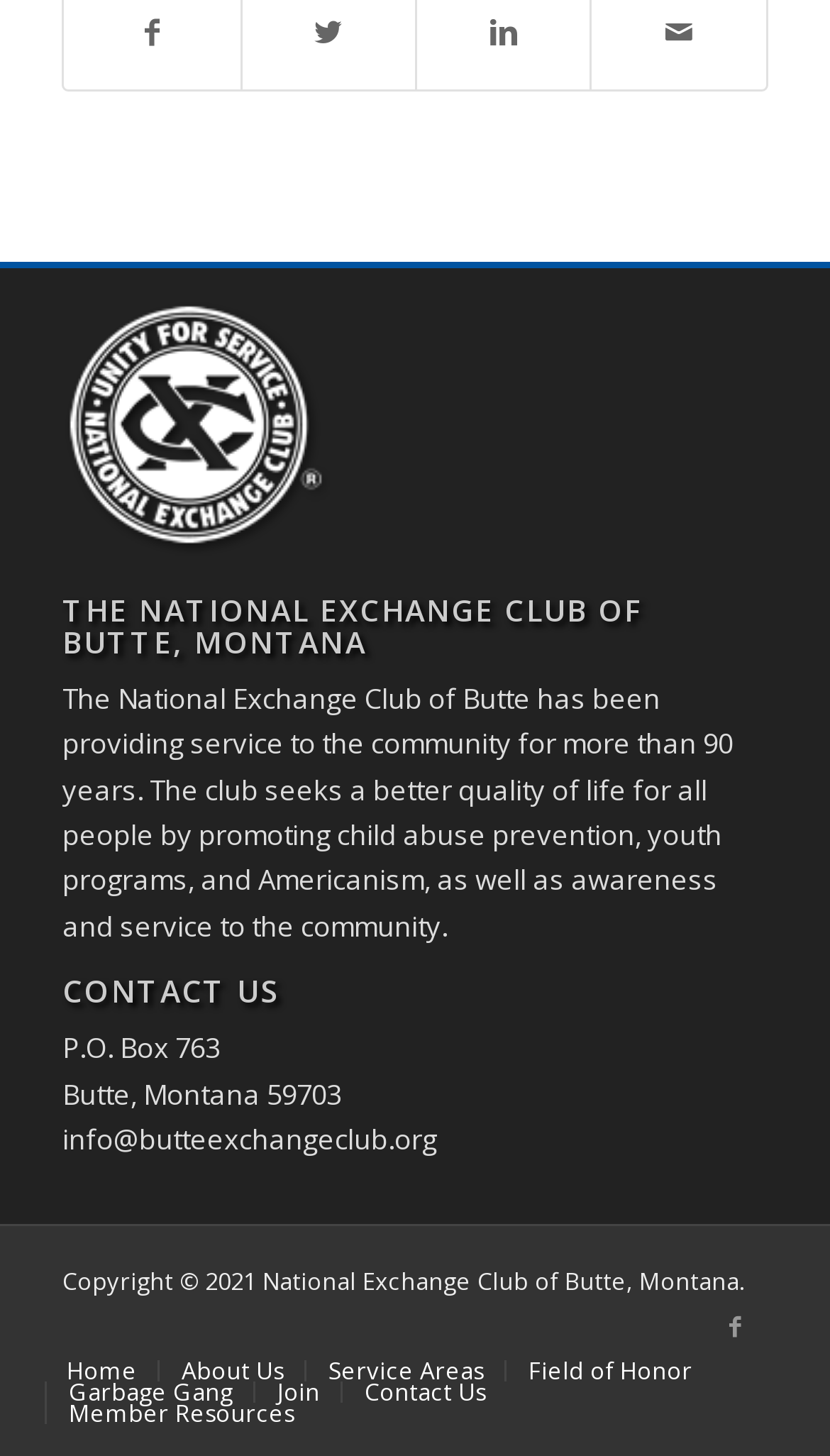Provide a brief response in the form of a single word or phrase:
What is the purpose of the organization?

Service to the community